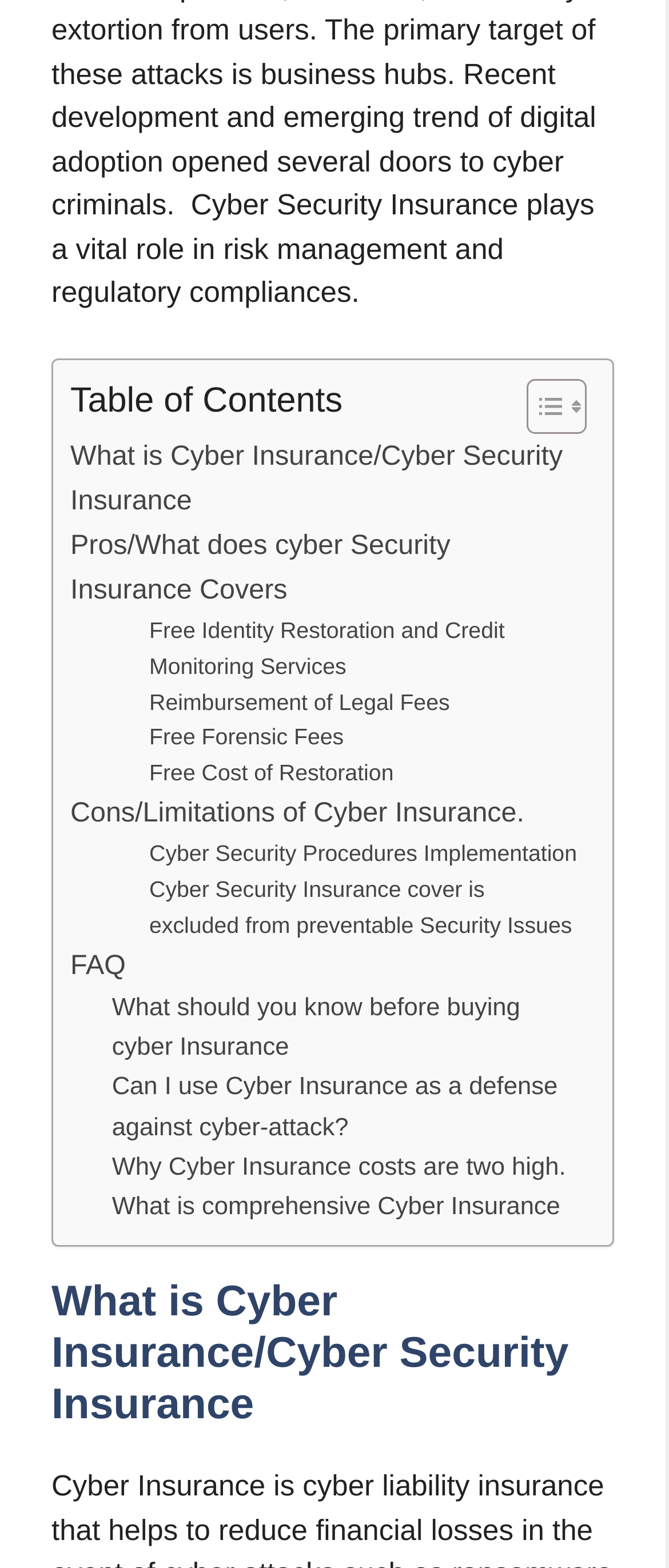Determine the bounding box coordinates for the UI element with the following description: "Cyber Security Procedures Implementation". The coordinates should be four float numbers between 0 and 1, represented as [left, top, right, bottom].

[0.223, 0.534, 0.862, 0.557]